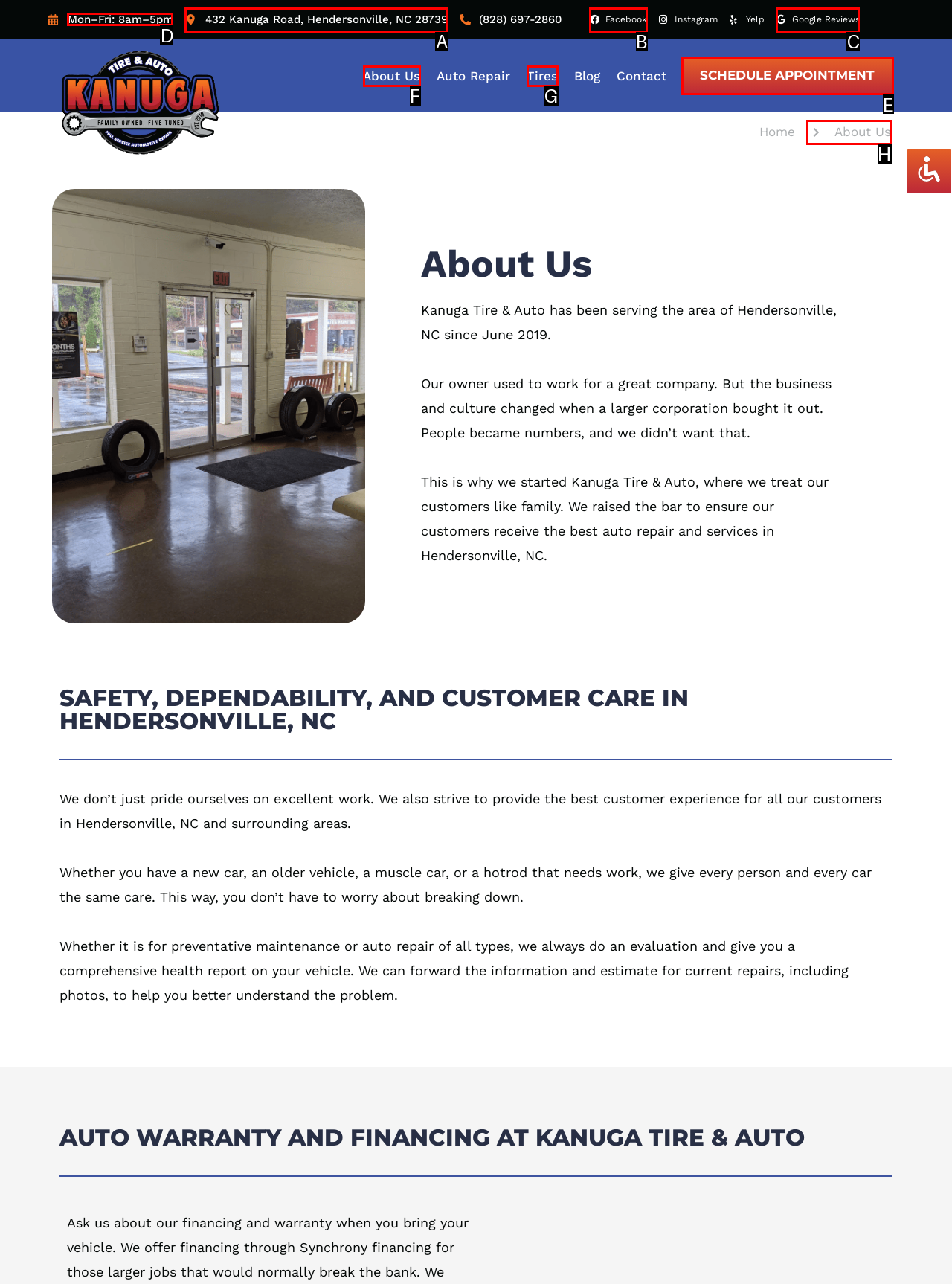Select the correct option from the given choices to perform this task: Check the business hours. Provide the letter of that option.

D